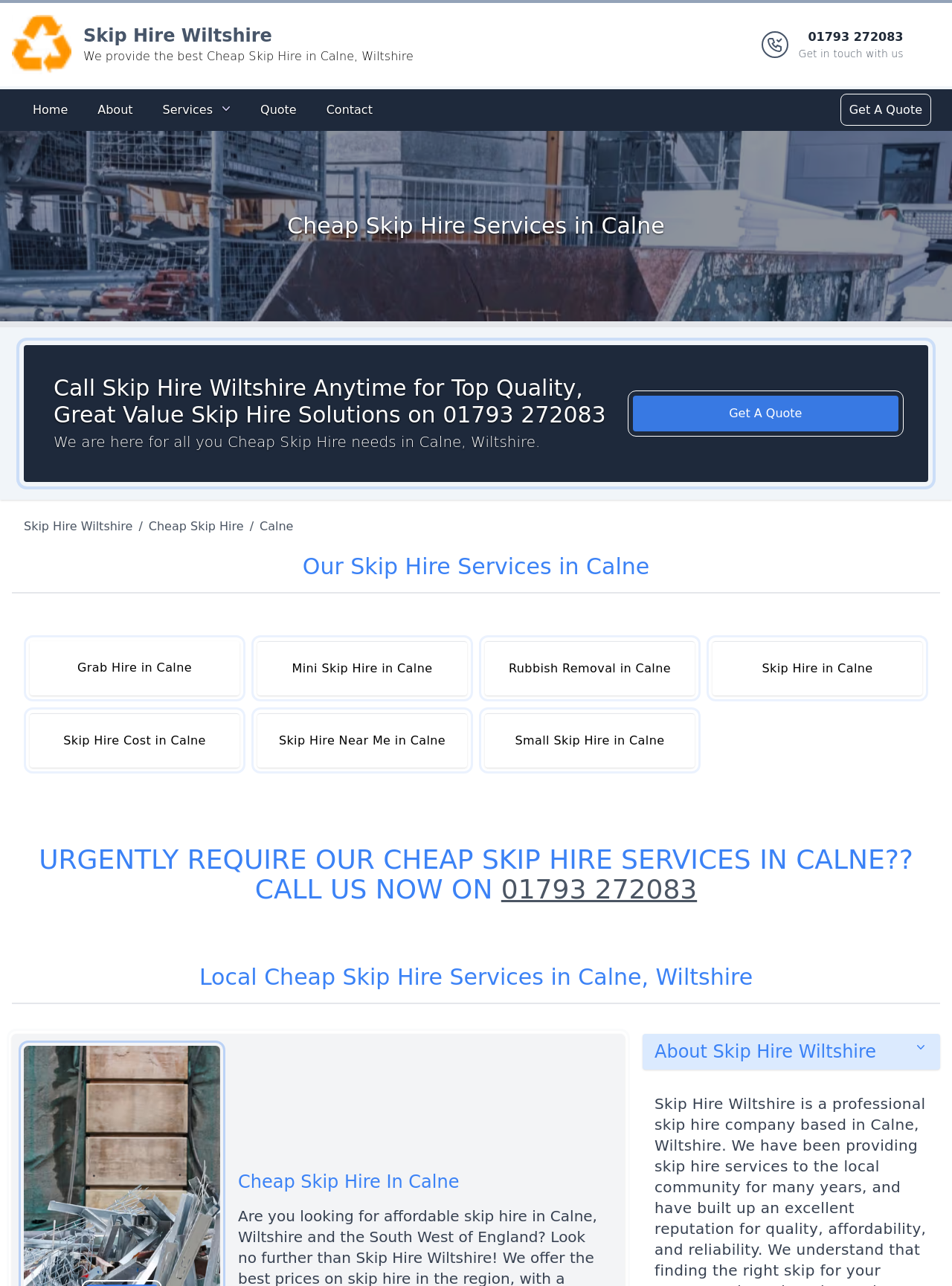Bounding box coordinates are specified in the format (top-left x, top-left y, bottom-right x, bottom-right y). All values are floating point numbers bounded between 0 and 1. Please provide the bounding box coordinate of the region this sentence describes: Logo

[0.012, 0.012, 0.075, 0.058]